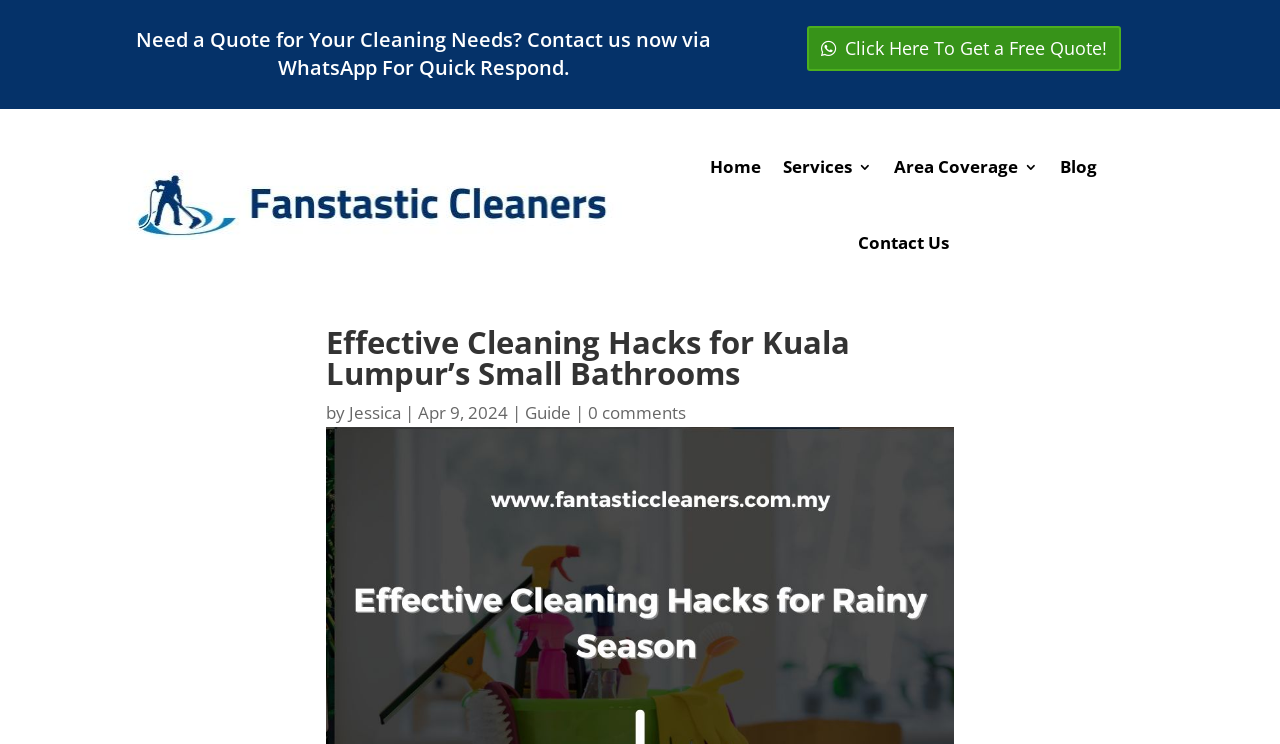Highlight the bounding box coordinates of the region I should click on to meet the following instruction: "Go to home page".

[0.555, 0.173, 0.594, 0.275]